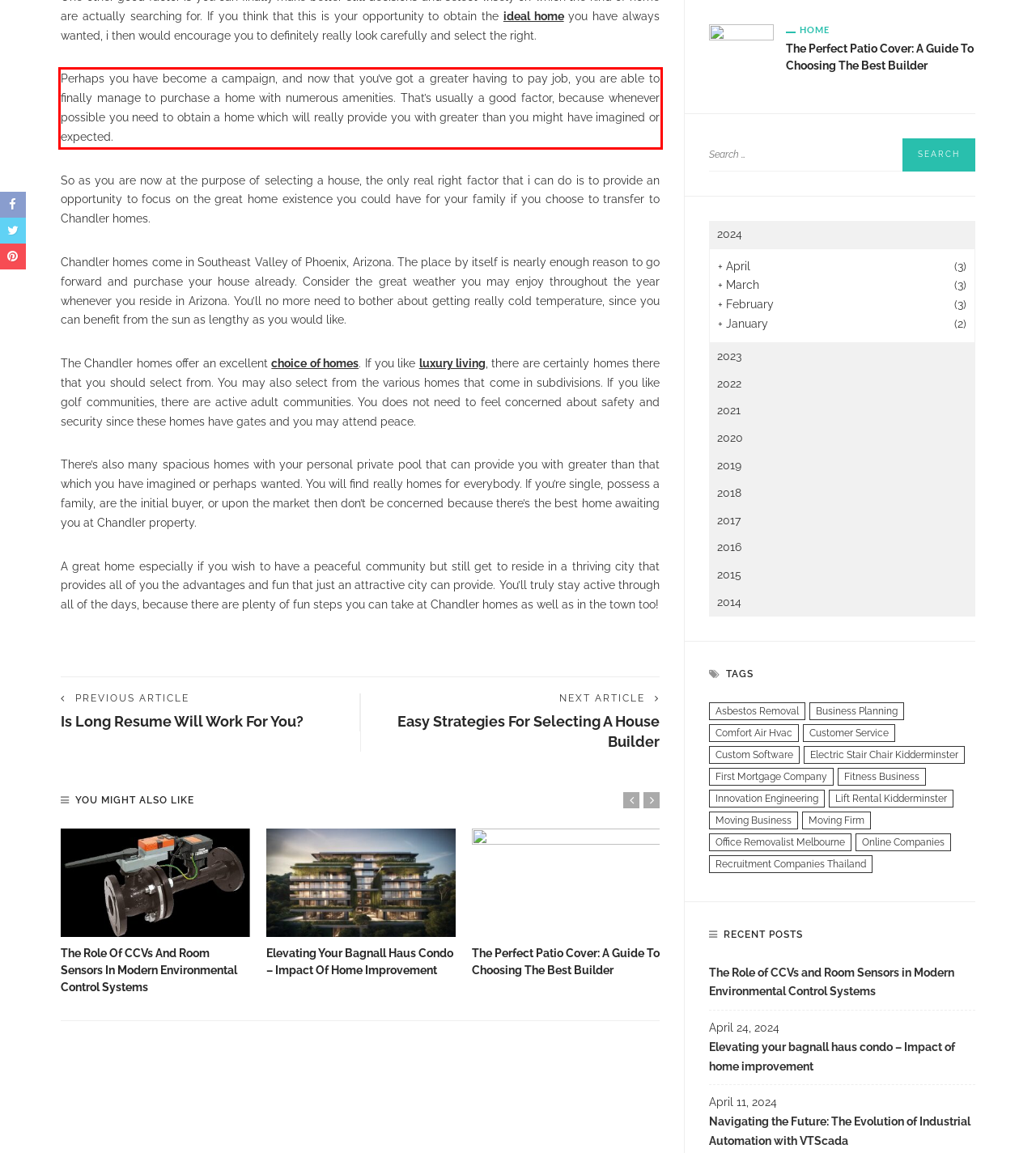Given the screenshot of the webpage, identify the red bounding box, and recognize the text content inside that red bounding box.

Perhaps you have become a campaign, and now that you’ve got a greater having to pay job, you are able to finally manage to purchase a home with numerous amenities. That’s usually a good factor, because whenever possible you need to obtain a home which will really provide you with greater than you might have imagined or expected.